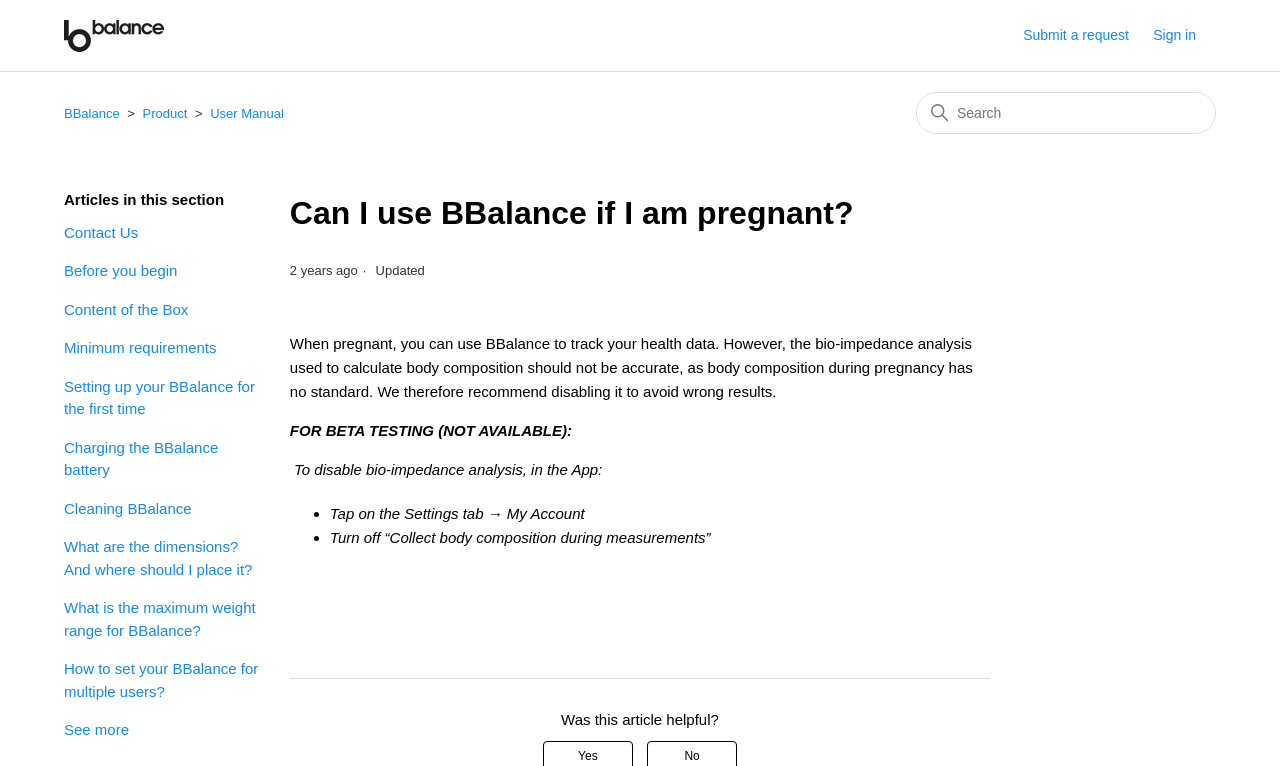Can pregnant women use BBalance?
Using the visual information from the image, give a one-word or short-phrase answer.

Yes